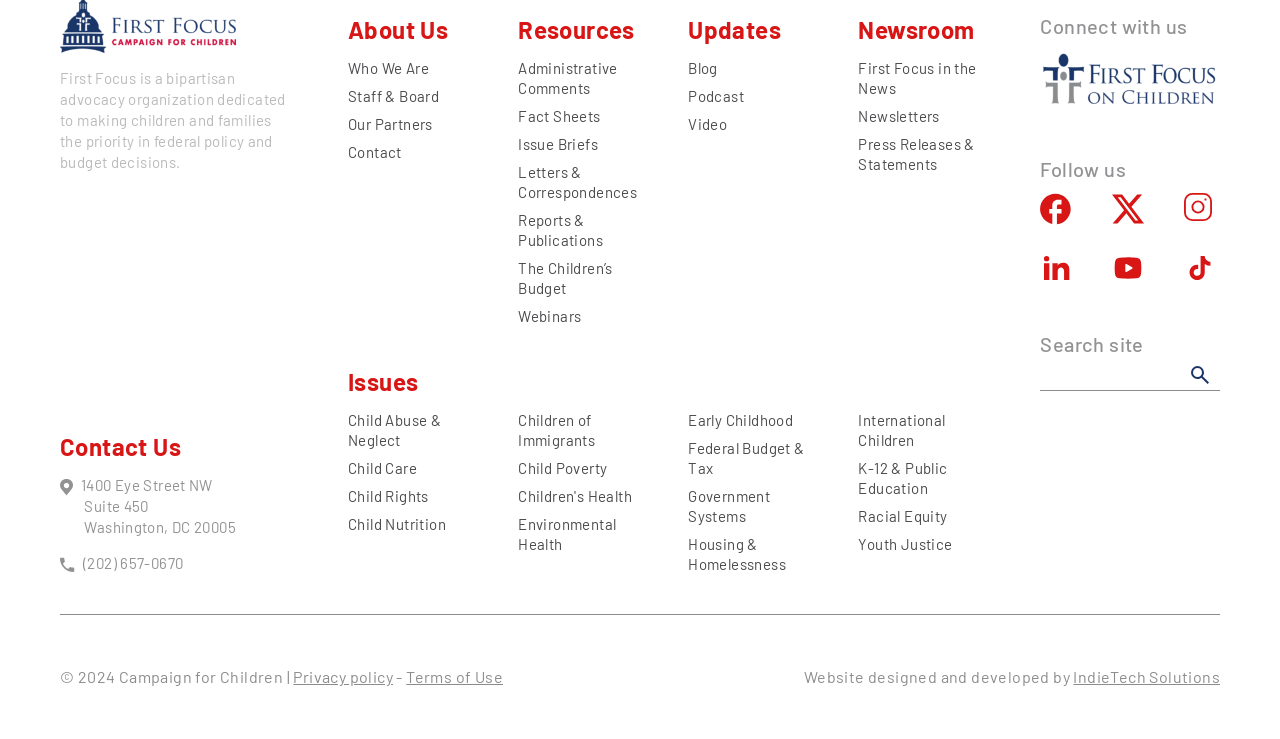Identify the coordinates of the bounding box for the element that must be clicked to accomplish the instruction: "Go to About Us".

[0.272, 0.021, 0.35, 0.06]